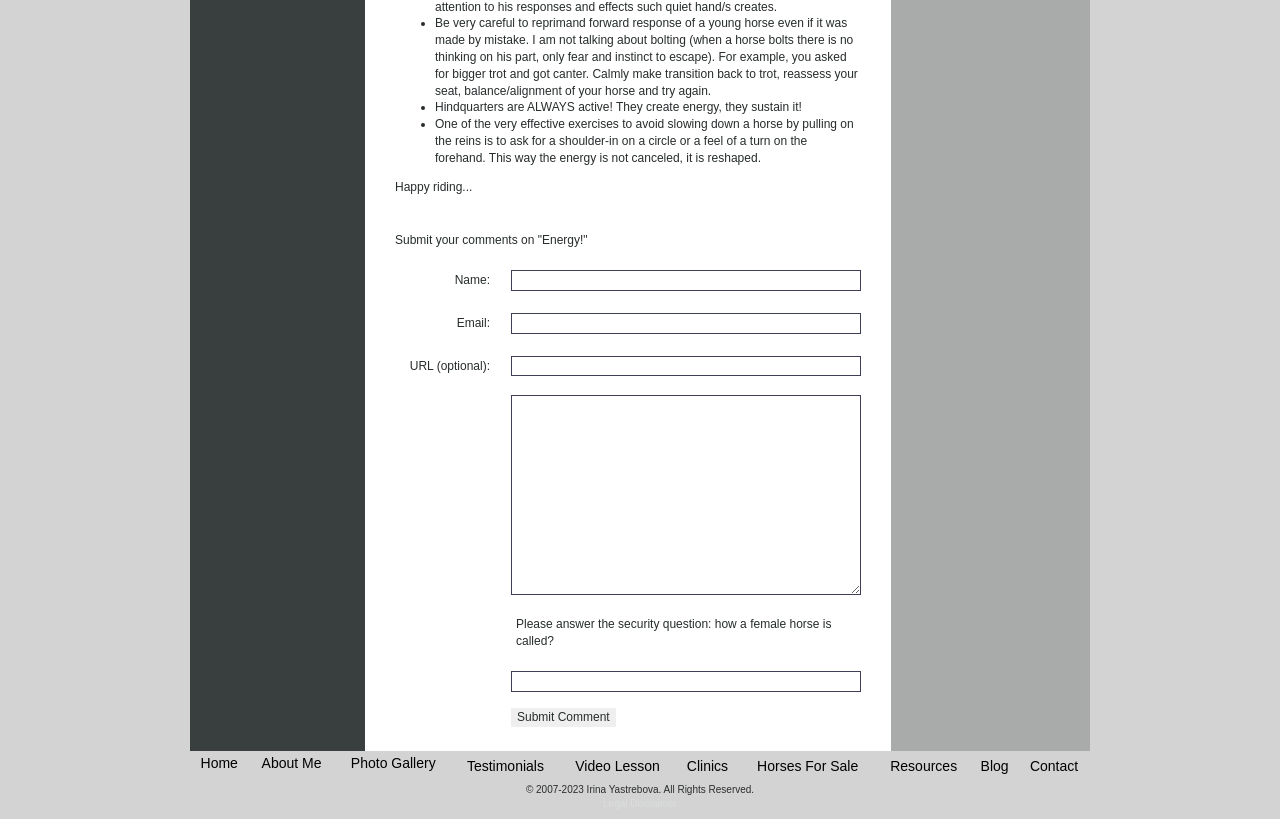What is the author's name of the blog?
Provide a one-word or short-phrase answer based on the image.

Irina Yastrebova